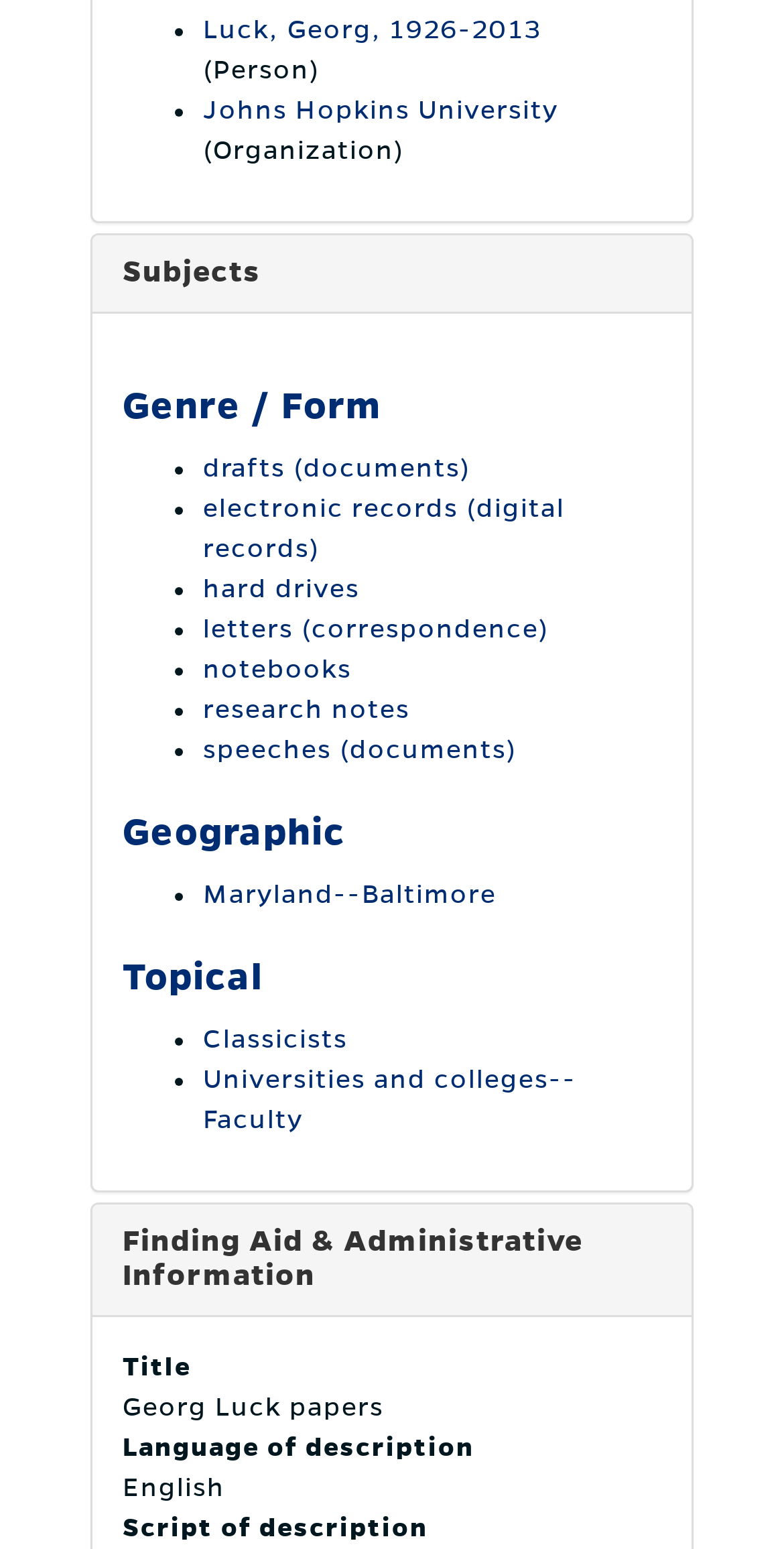Could you please study the image and provide a detailed answer to the question:
What is the language of description?

The answer can be found by looking at the 'Finding Aid & Administrative Information' section, which includes a description list with a term 'Language of description' and a detail 'English'.